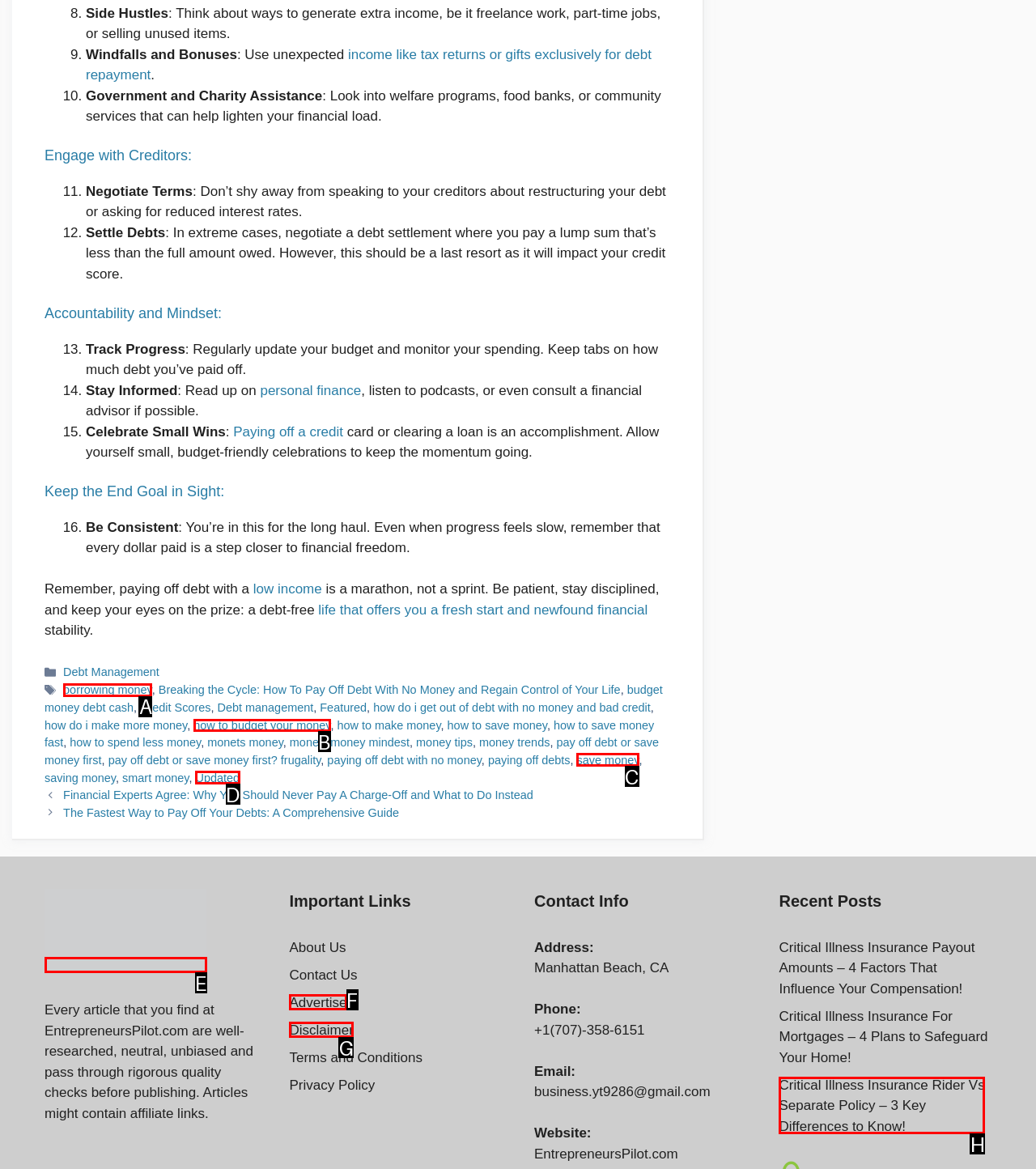Identify the HTML element that should be clicked to accomplish the task: Learn about 'how to budget your money'
Provide the option's letter from the given choices.

B